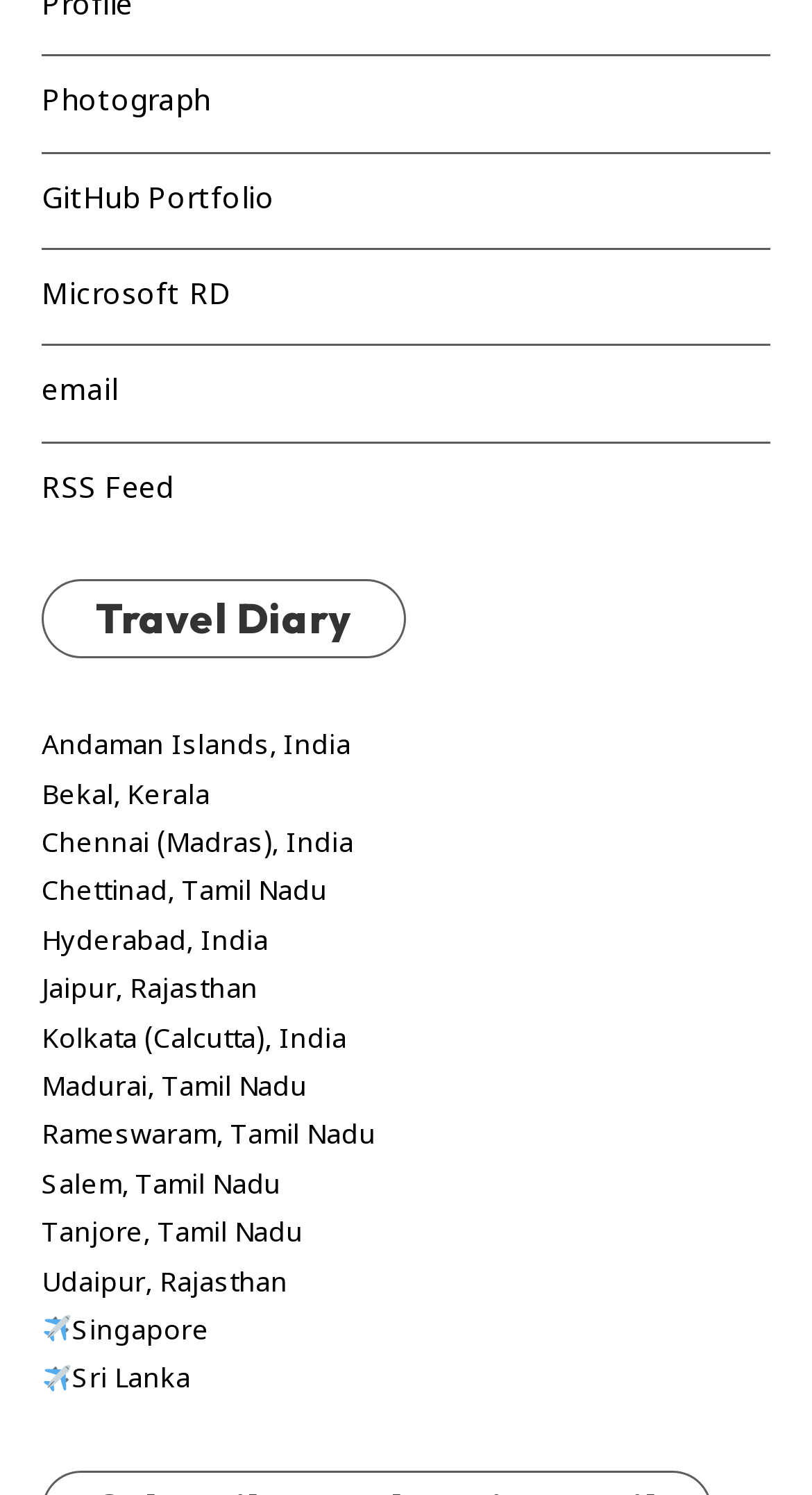How many travel destinations are listed?
Based on the content of the image, thoroughly explain and answer the question.

By counting the number of links under the 'Travel Diary' heading, I found that there are 17 travel destinations listed, including Andaman Islands, India, Bekal, Kerala, and others.